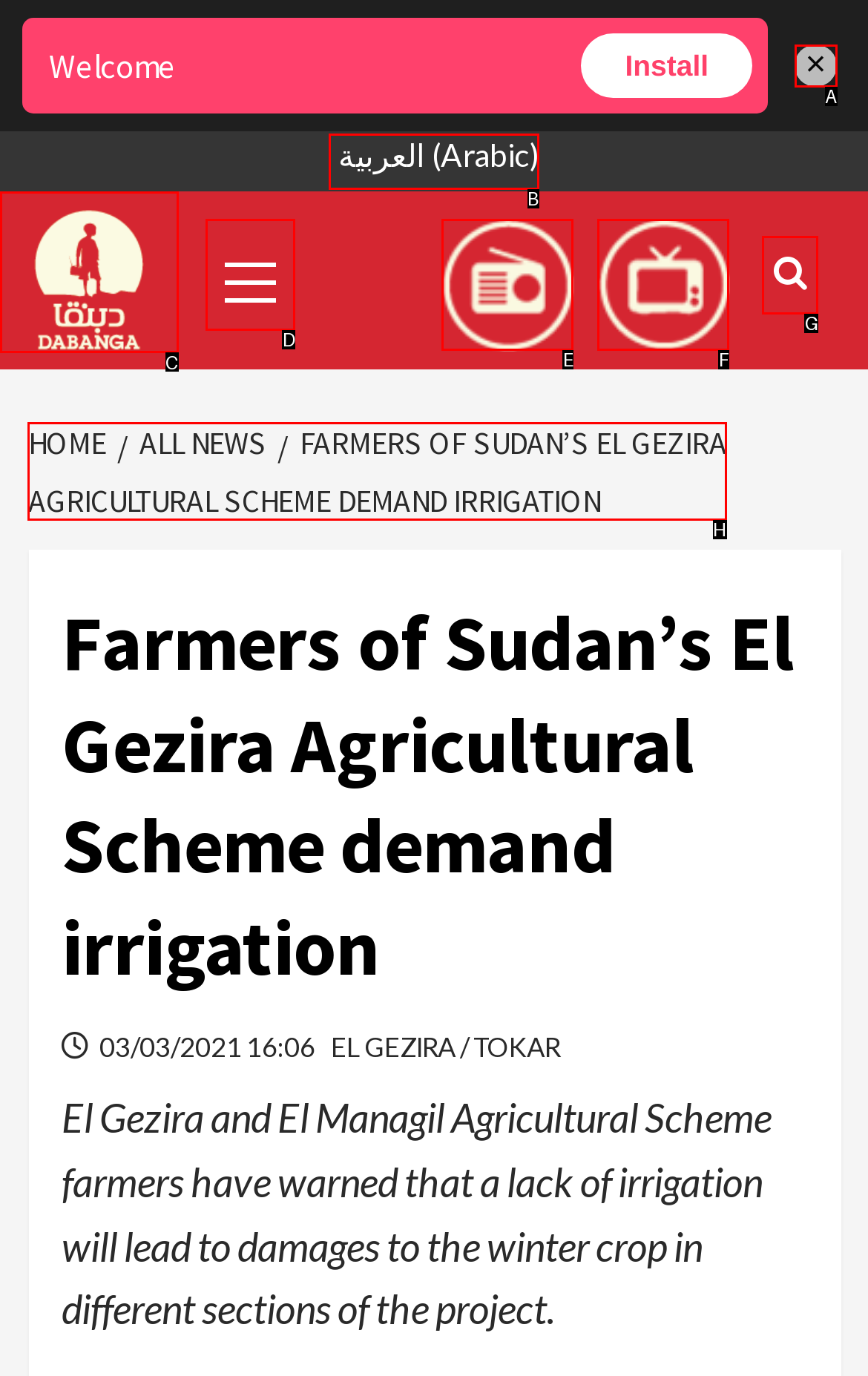Determine the HTML element to be clicked to complete the task: Read full article. Answer by giving the letter of the selected option.

H